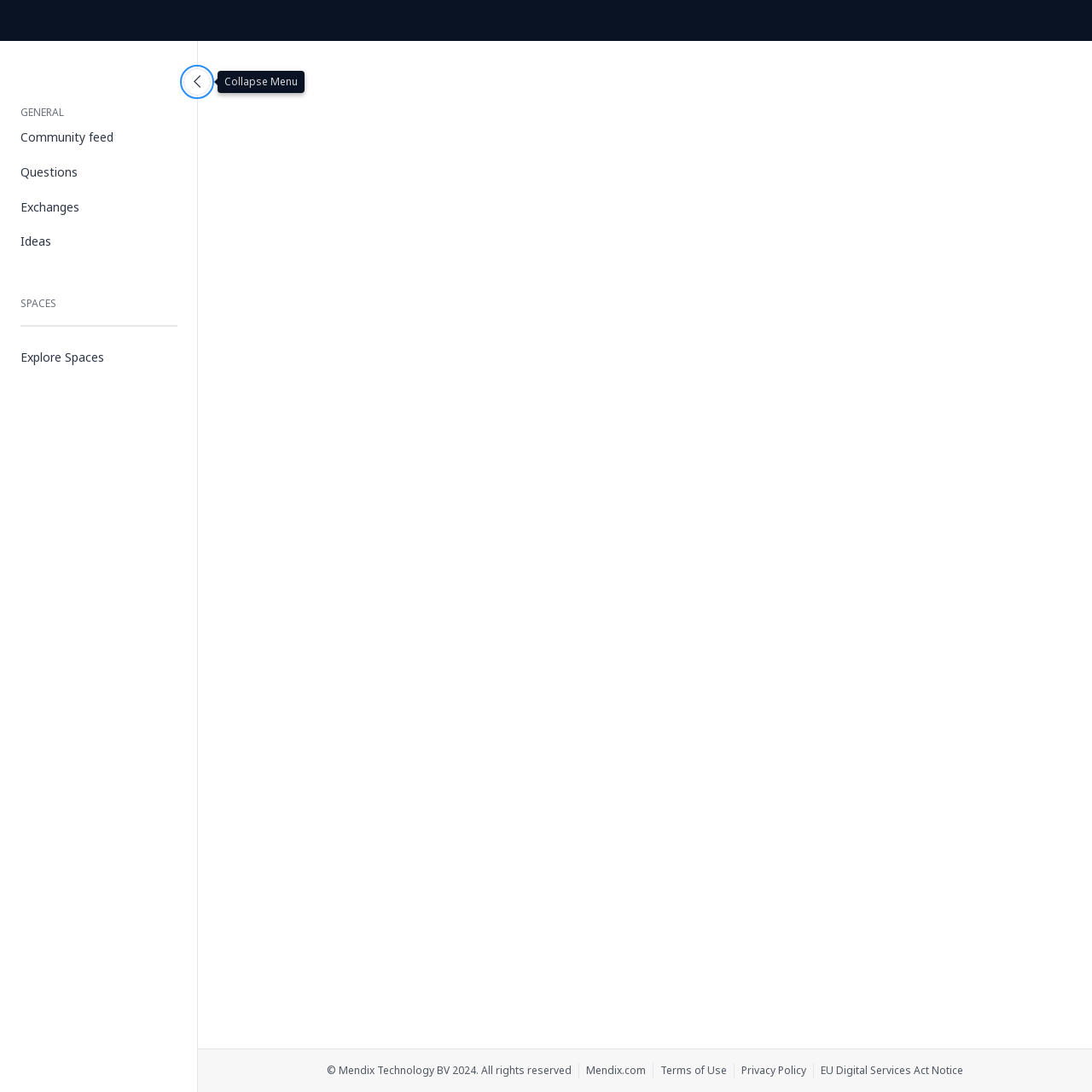What is the category above 'Community feed'?
Your answer should be a single word or phrase derived from the screenshot.

GENERAL